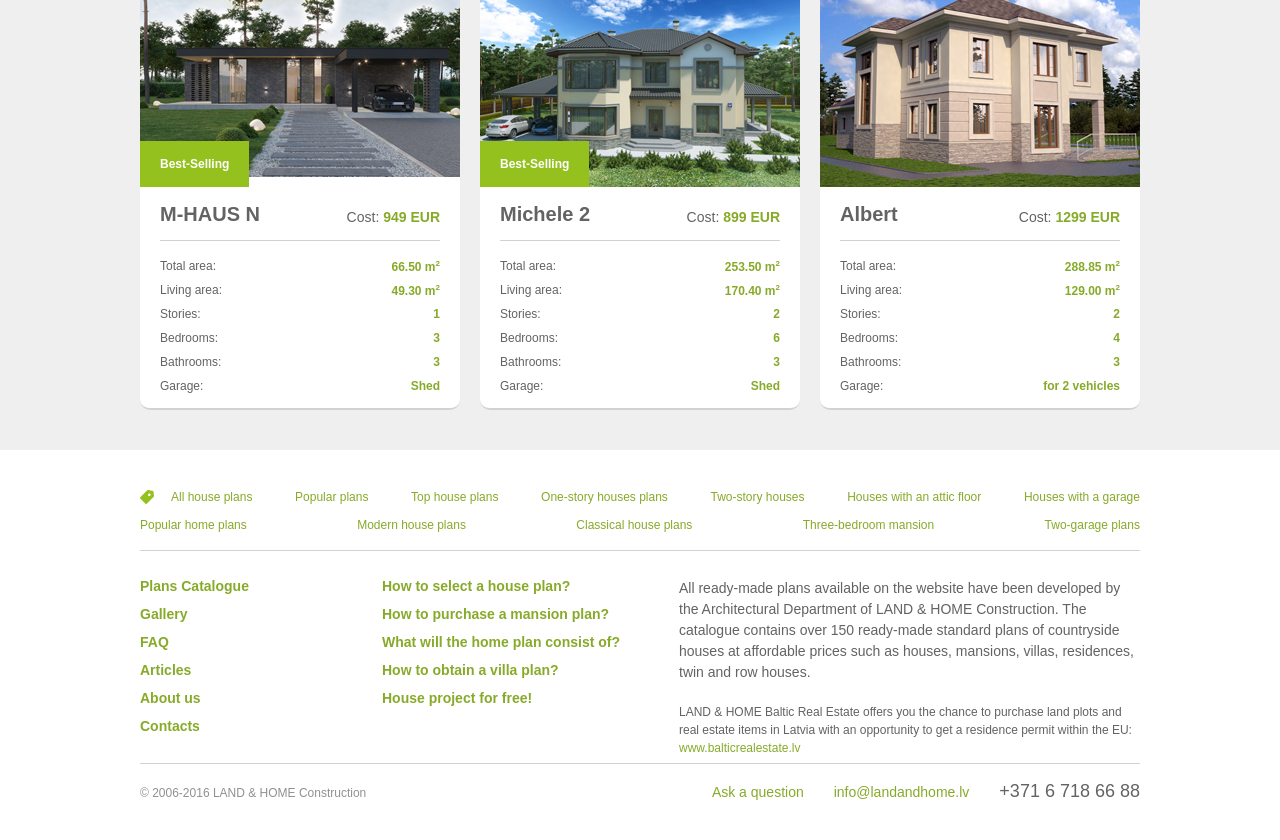Bounding box coordinates are to be given in the format (top-left x, top-left y, bottom-right x, bottom-right y). All values must be floating point numbers between 0 and 1. Provide the bounding box coordinate for the UI element described as: One-story houses plans

[0.423, 0.583, 0.522, 0.6]